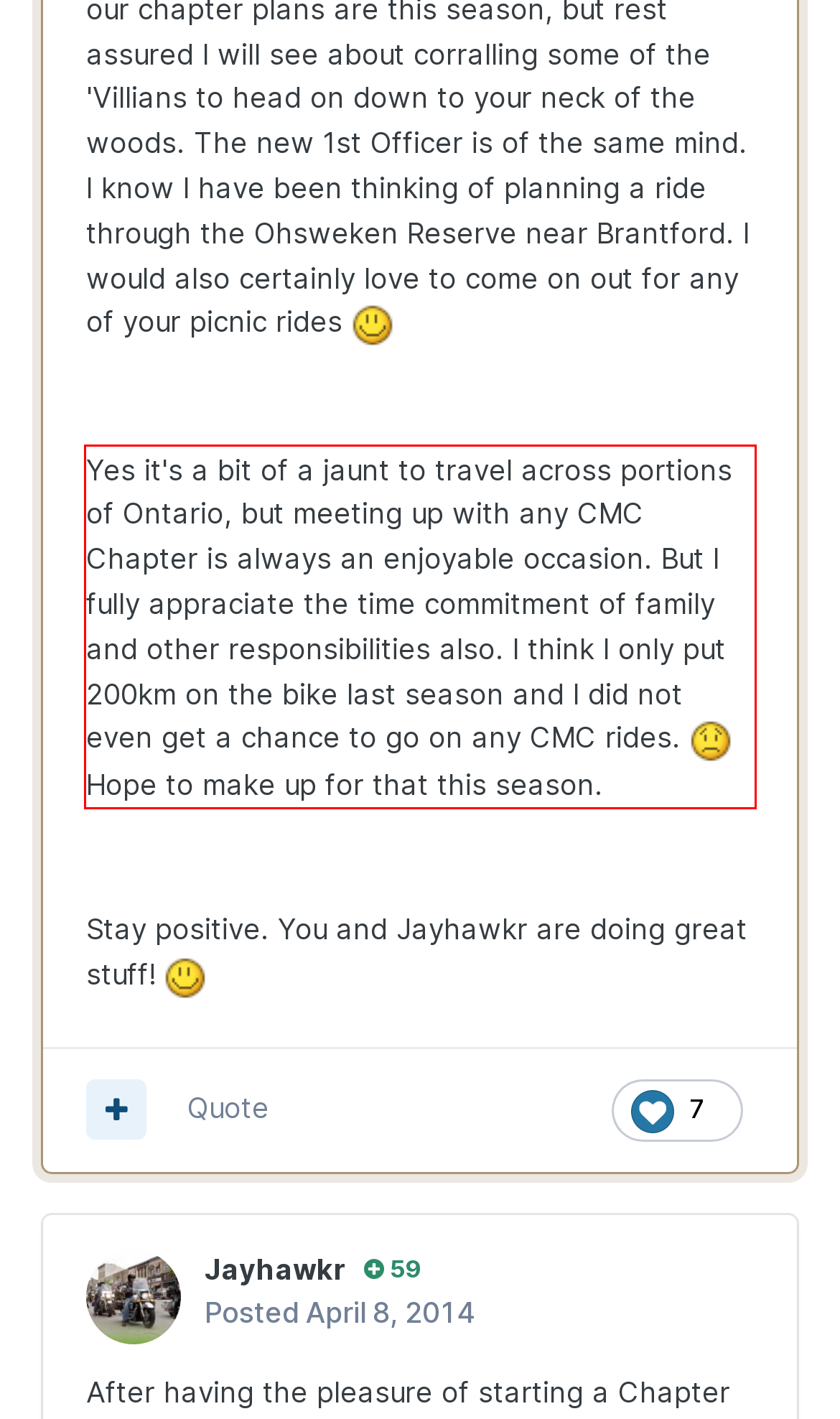The screenshot provided shows a webpage with a red bounding box. Apply OCR to the text within this red bounding box and provide the extracted content.

Yes it's a bit of a jaunt to travel across portions of Ontario, but meeting up with any CMC Chapter is always an enjoyable occasion. But I fully appraciate the time commitment of family and other responsibilities also. I think I only put 200km on the bike last season and I did not even get a chance to go on any CMC rides. Hope to make up for that this season.